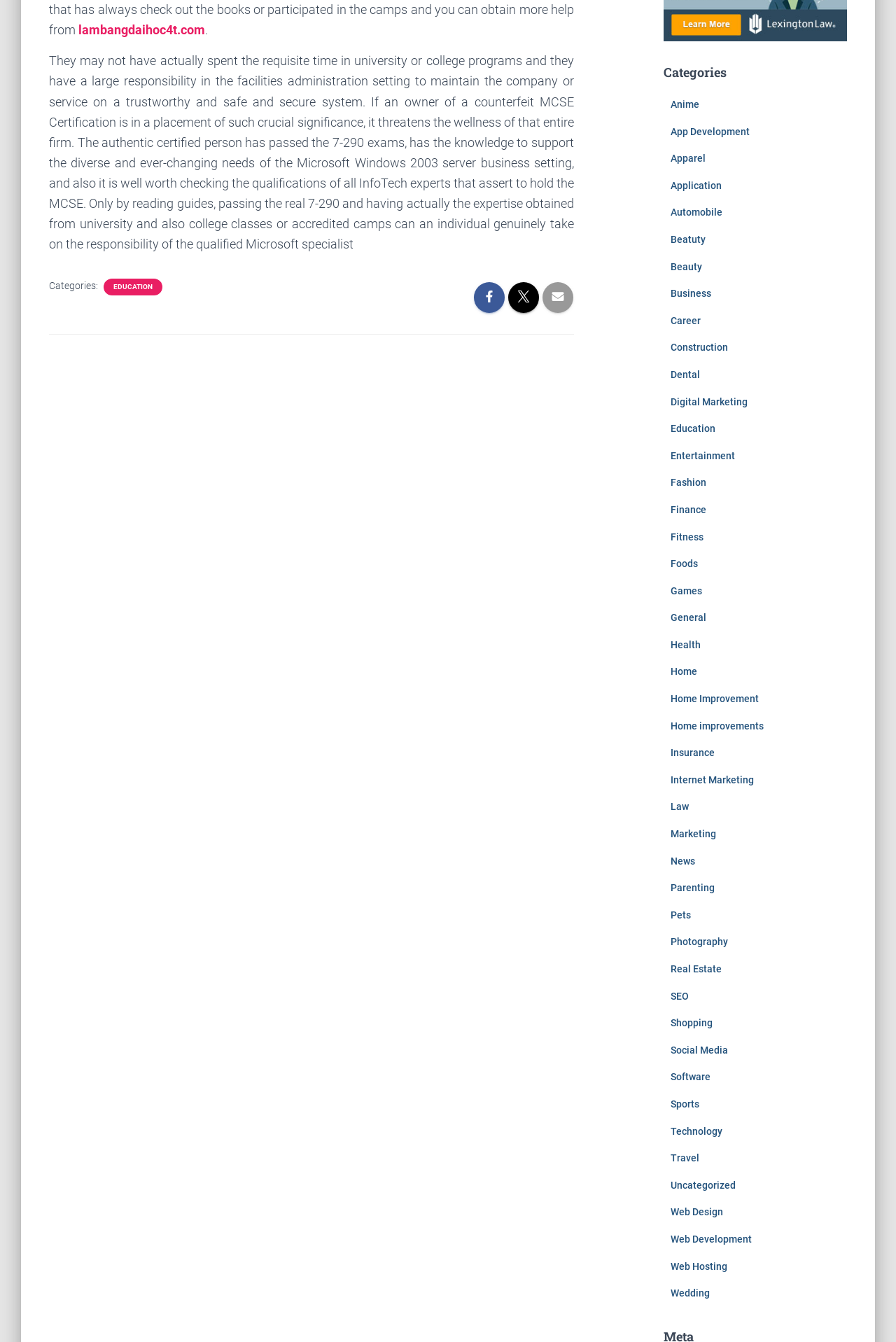Determine the bounding box coordinates of the clickable area required to perform the following instruction: "Visit the 'Home Improvement' page". The coordinates should be represented as four float numbers between 0 and 1: [left, top, right, bottom].

[0.748, 0.516, 0.846, 0.525]